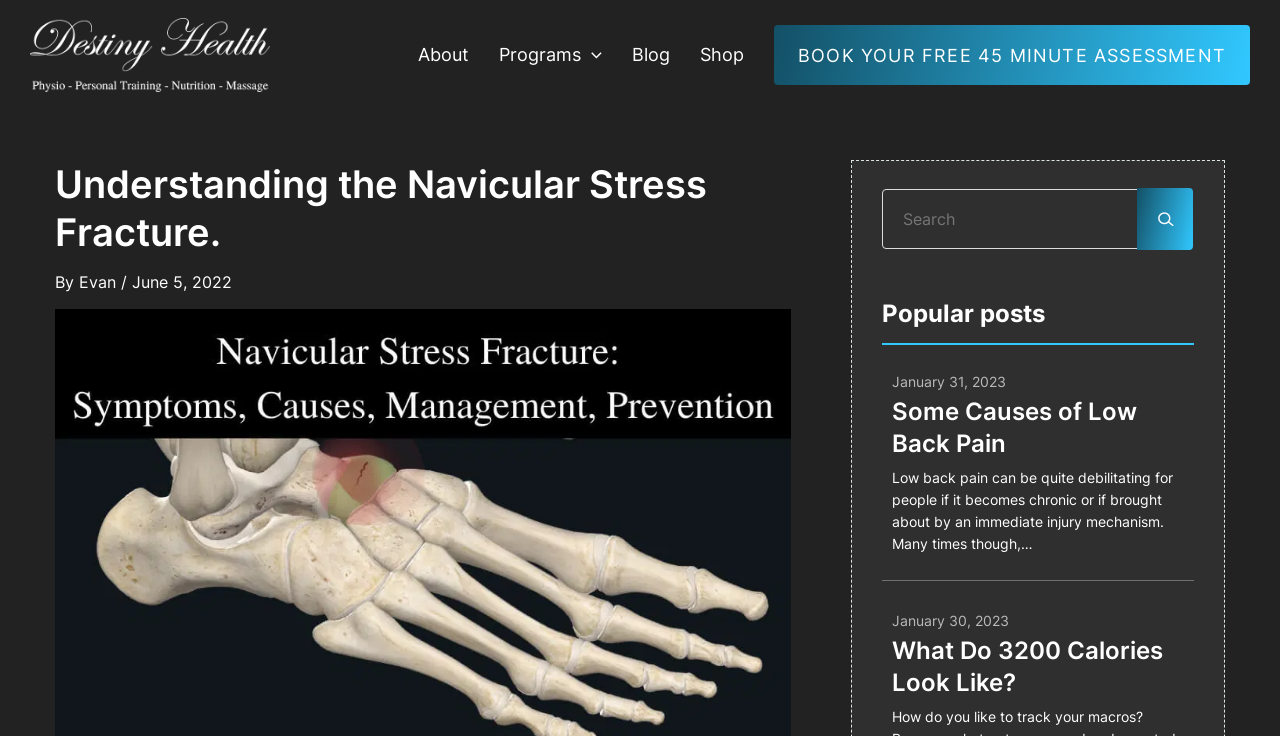Please determine the bounding box coordinates for the element that should be clicked to follow these instructions: "View the 'Some Causes of Low Back Pain' post".

[0.697, 0.504, 0.925, 0.635]